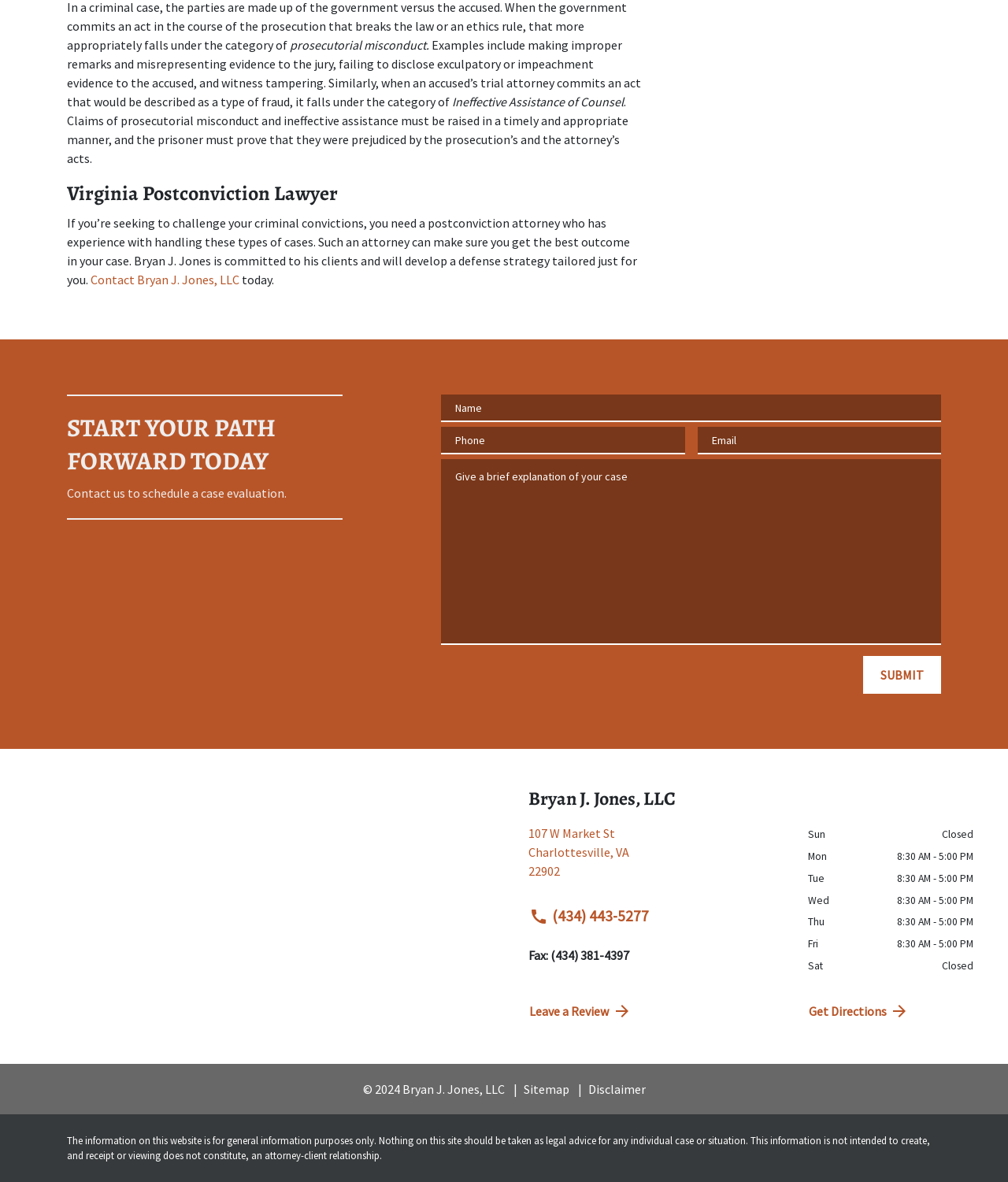What is the address of the law firm?
Examine the image and provide an in-depth answer to the question.

The address of the law firm can be found in the group element located at the bottom of the webpage, which contains the street address, city, state, and zip code.